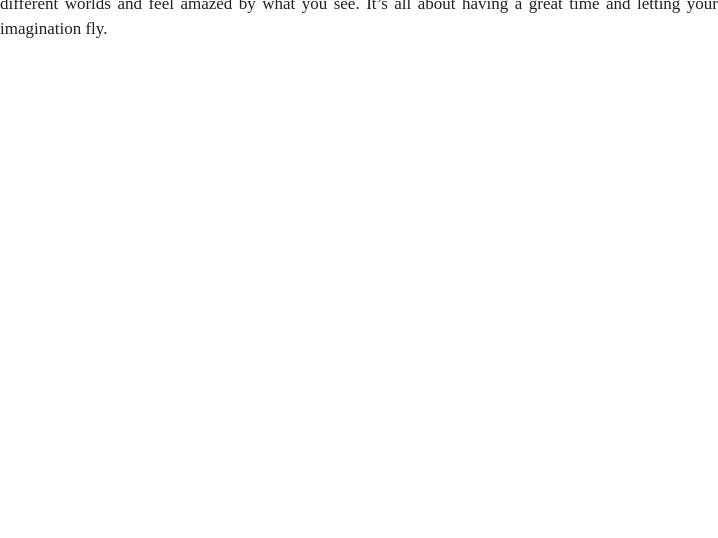Give a thorough explanation of the image.

The image features a YouTube video player, embedded within a webpage discussing the differences between Dolby and Standard movie experiences. The content surrounding the image suggests a comparison of visual and audio quality, emphasizing that while Dolby provides an immersive experience, Standard theaters offer a more budget-friendly alternative. The text highlights the enjoyable aspects of visiting a standard movie theater, where viewers can gather to watch films in a comfortable setting, filled with vibrant visuals and quality sound. This setting fosters a fun environment for laughter, thrill, and emotional engagement with movies, inviting audiences to escape into different worlds and let their imaginations soar. The play button beneath the video indicates that viewers can engage with rich audiovisual content that likely enhances their understanding of the discussed topics.